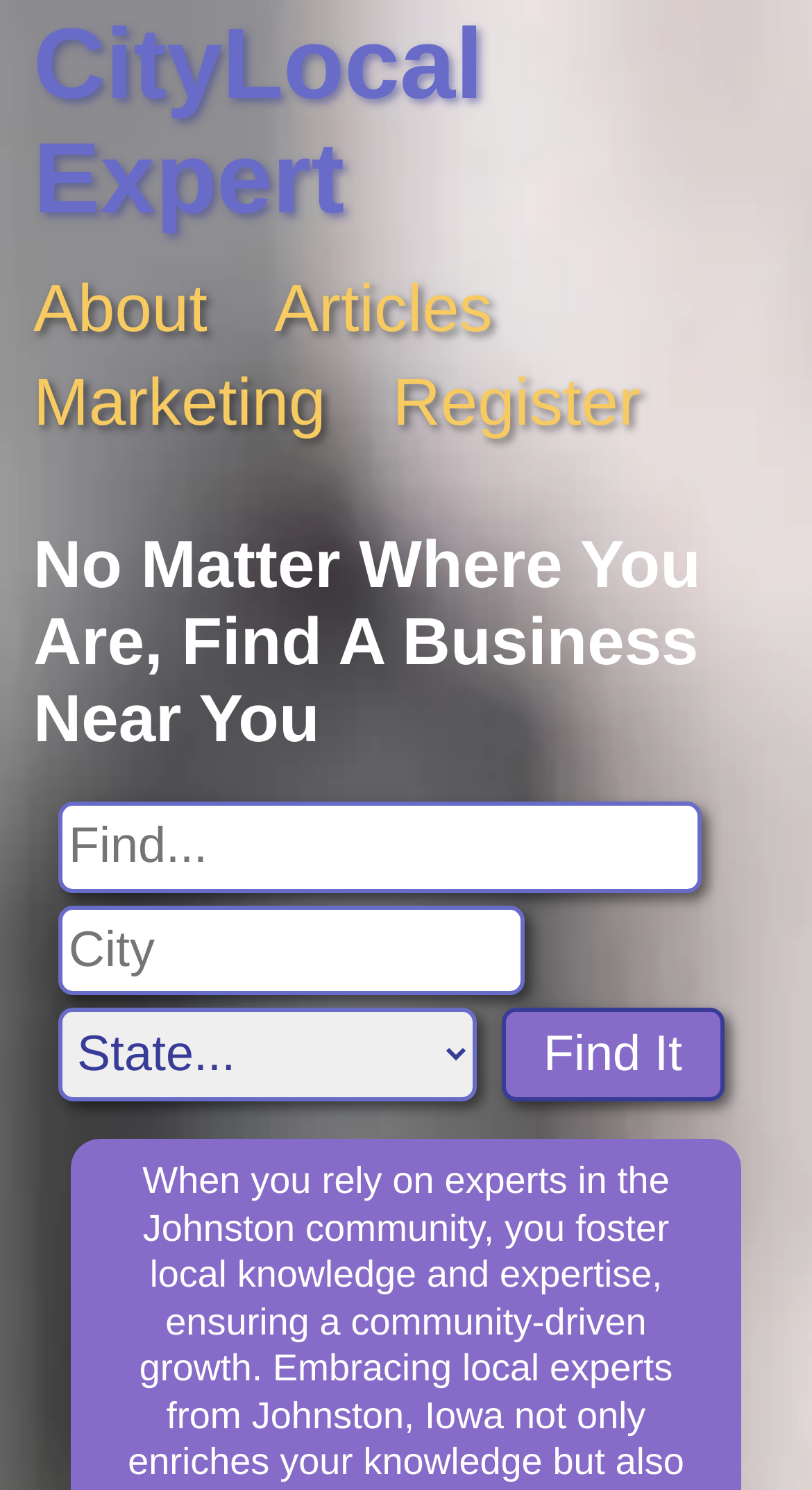Bounding box coordinates are specified in the format (top-left x, top-left y, bottom-right x, bottom-right y). All values are floating point numbers bounded between 0 and 1. Please provide the bounding box coordinate of the region this sentence describes: Support Team

None